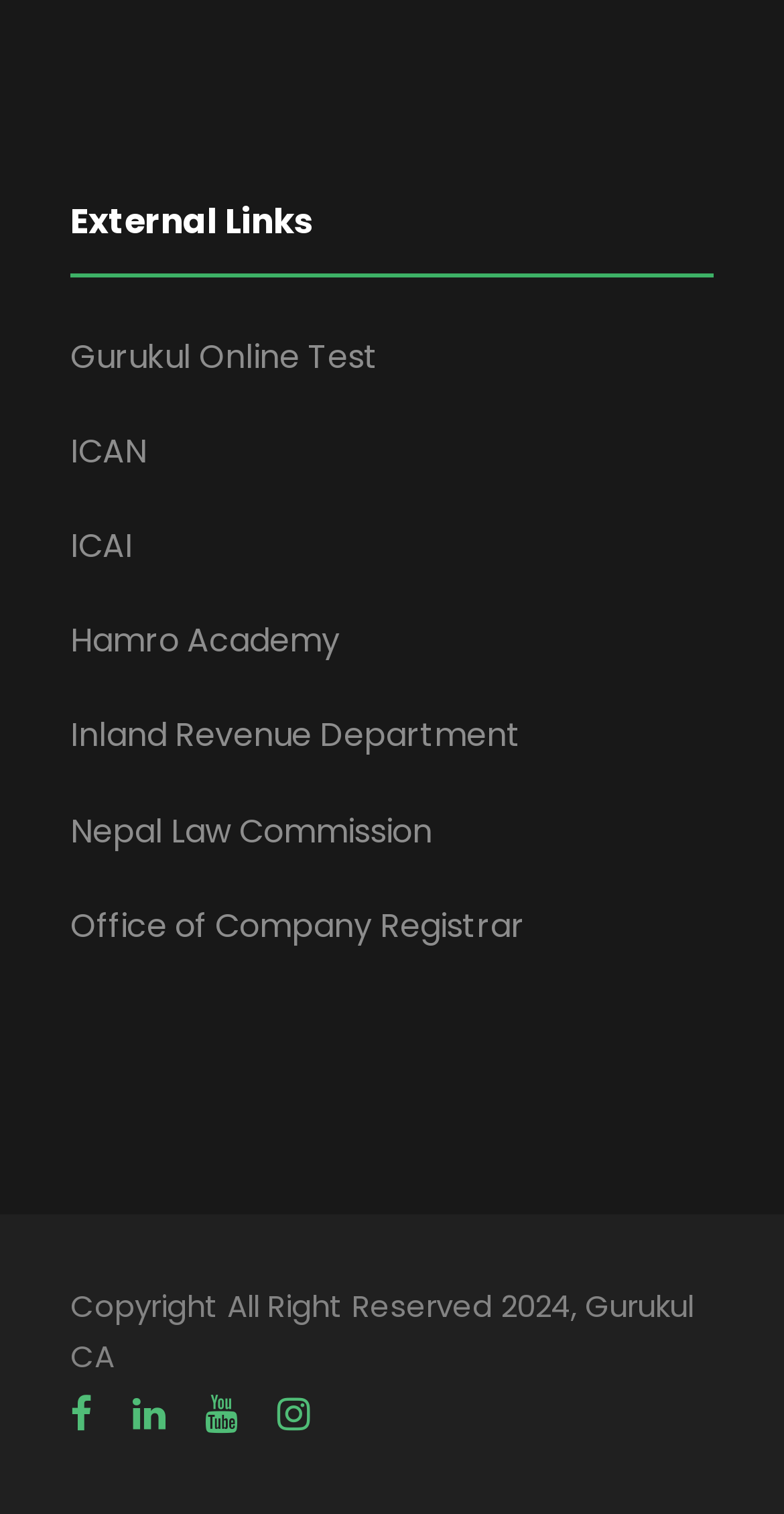How many elements are on the webpage?
Kindly give a detailed and elaborate answer to the question.

I counted the number of elements on the webpage, including the 'External Links' heading, the 7 links under it, the copyright information, and the 4 social media icons. There are 11 elements in total.